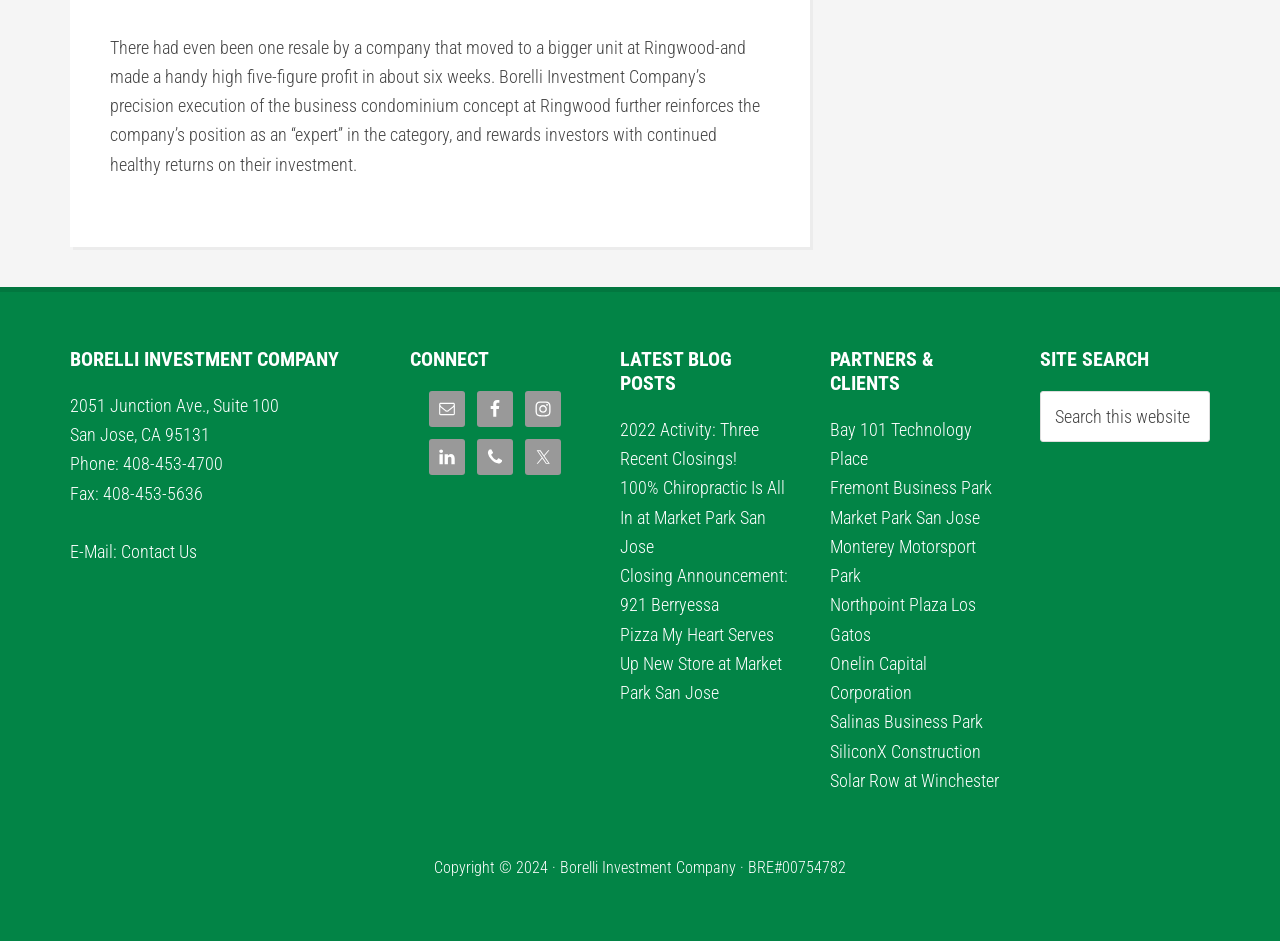Given the element description, predict the bounding box coordinates in the format (top-left x, top-left y, bottom-right x, bottom-right y). Make sure all values are between 0 and 1. Here is the element description: Instagram

[0.41, 0.415, 0.438, 0.454]